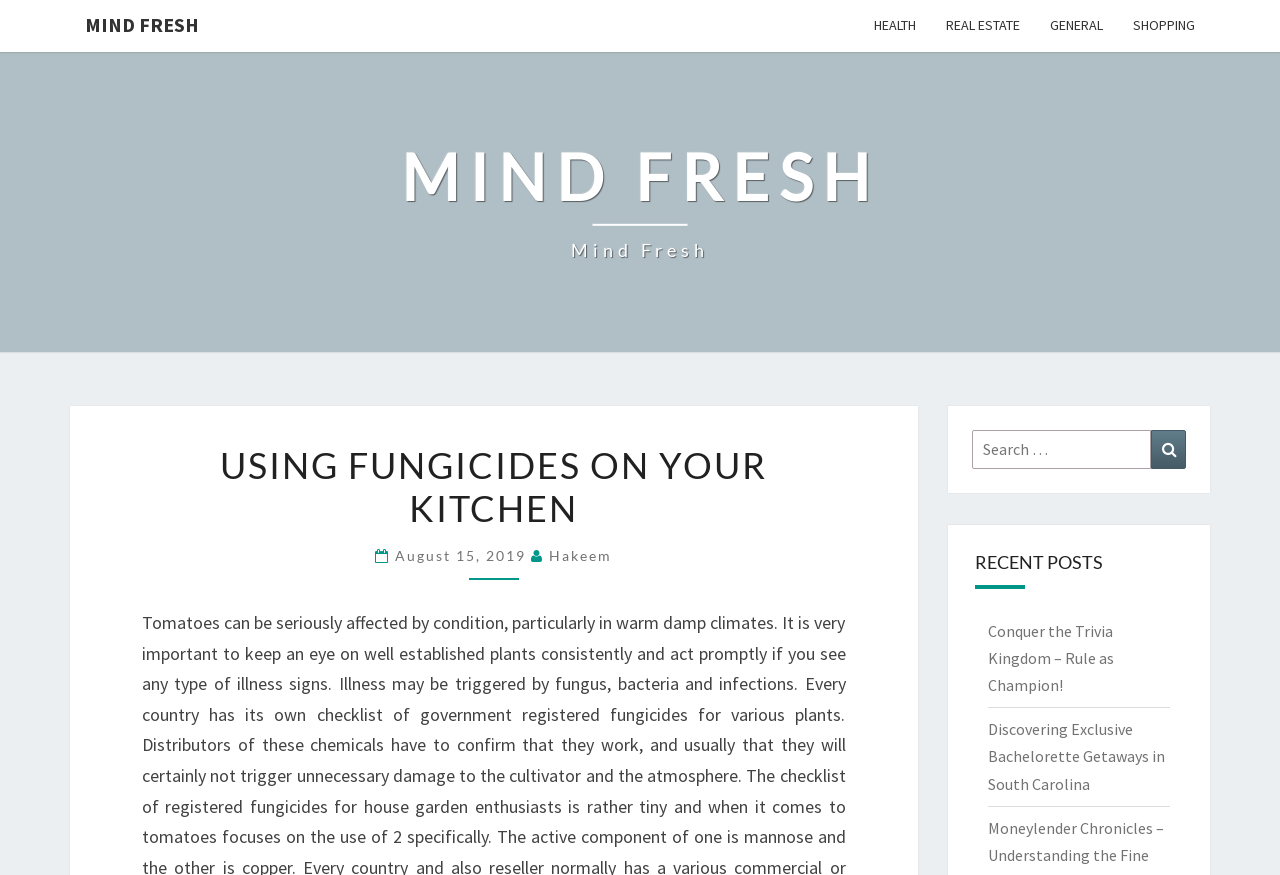Please locate the bounding box coordinates of the element that needs to be clicked to achieve the following instruction: "go to MIND FRESH homepage". The coordinates should be four float numbers between 0 and 1, i.e., [left, top, right, bottom].

[0.055, 0.0, 0.167, 0.057]